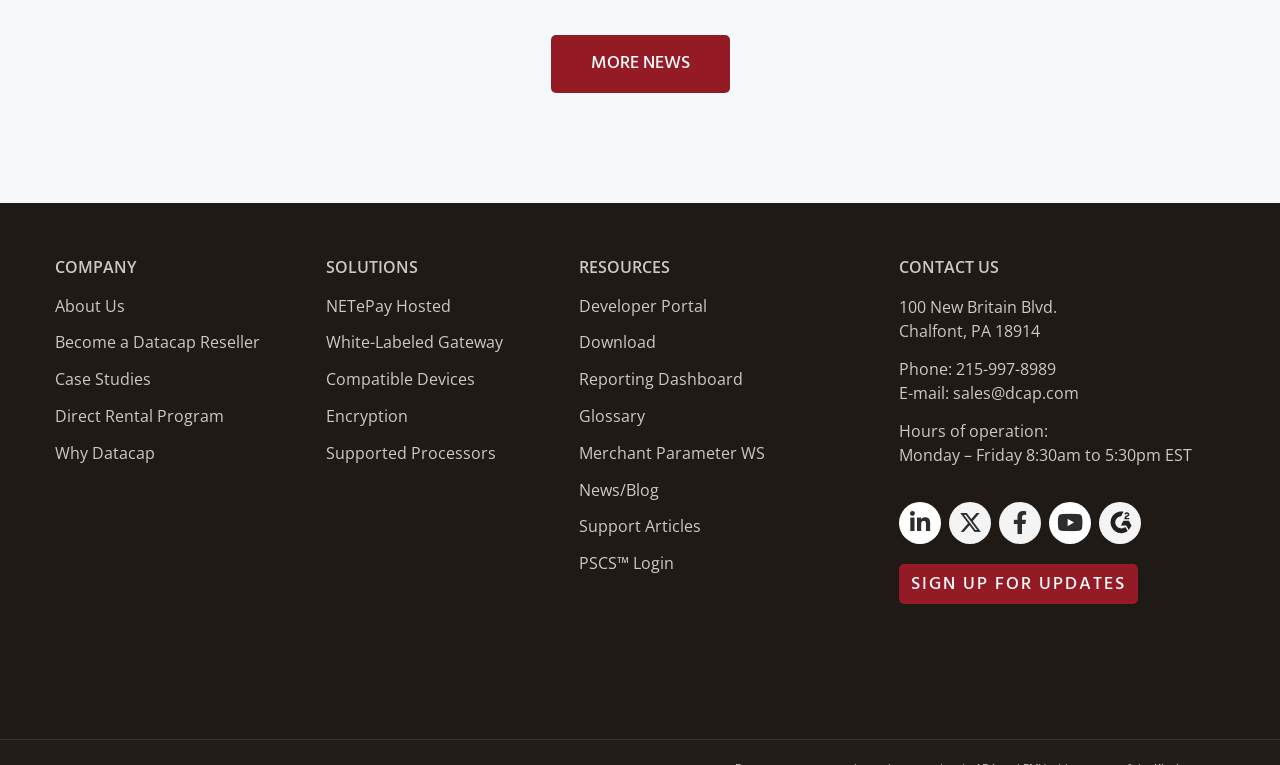What is the company name?
Could you please answer the question thoroughly and with as much detail as possible?

Based on the webpage, I can see that the company name is Datacap, which is mentioned in the 'Become a Datacap Reseller' link and the 'PSCS™ Login' link, indicating that the webpage is related to Datacap.